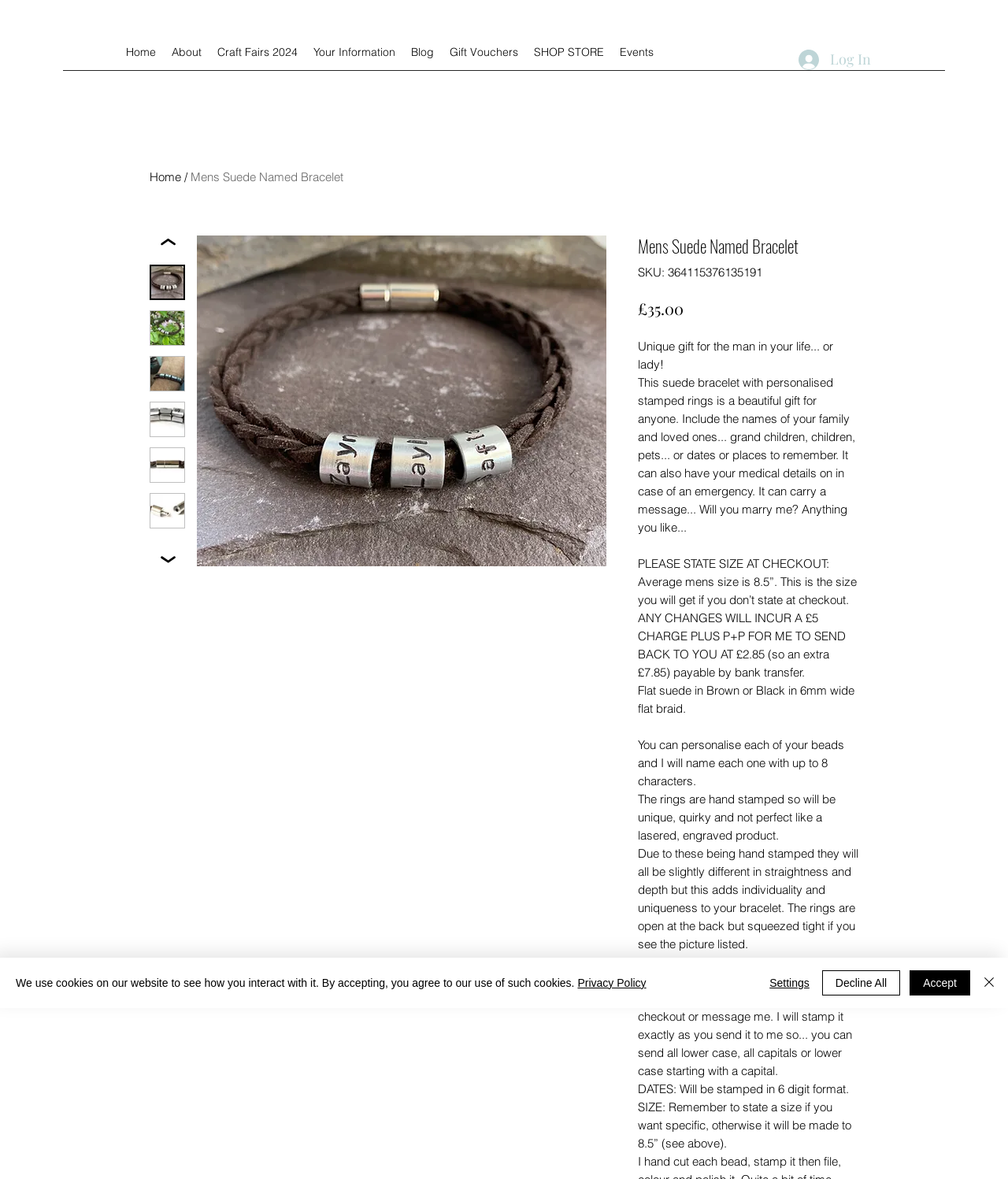What is the price of the Mens Suede Named Bracelet?
Answer the question based on the image using a single word or a brief phrase.

£35.00